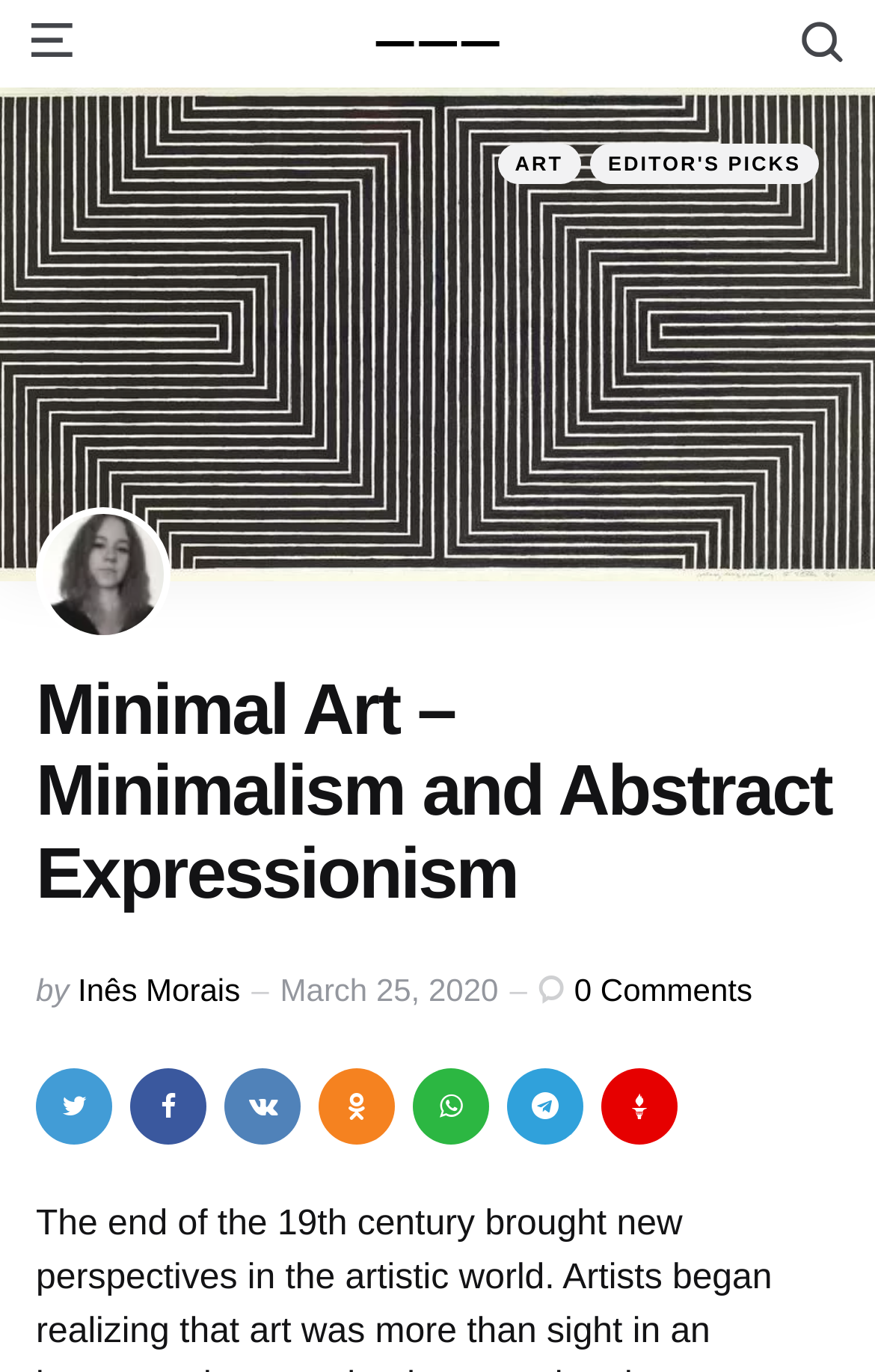Identify the bounding box for the UI element specified in this description: "Art". The coordinates must be four float numbers between 0 and 1, formatted as [left, top, right, bottom].

[0.568, 0.105, 0.664, 0.135]